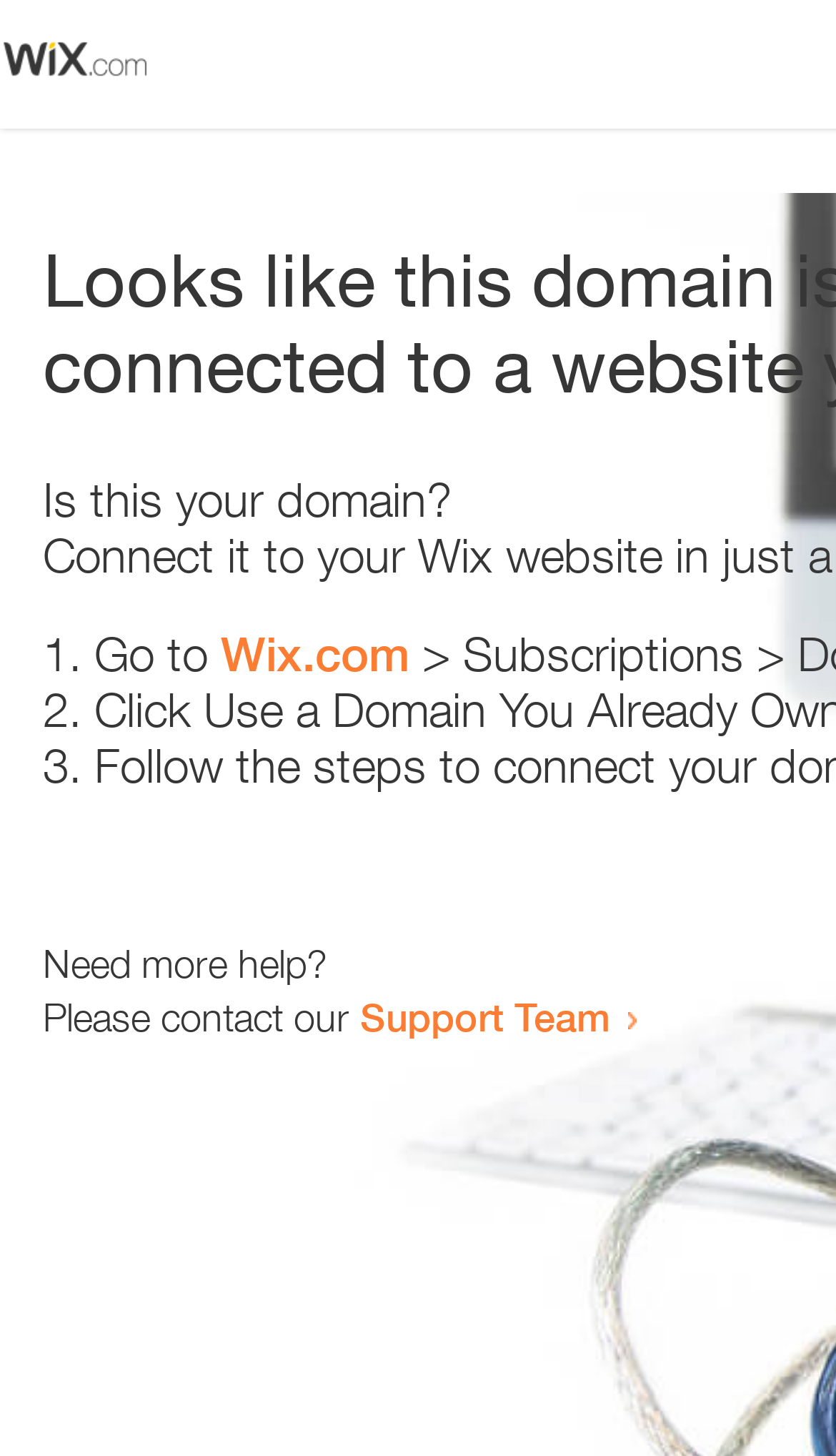Offer a comprehensive description of the webpage’s content and structure.

The webpage appears to be an error page, with a small image at the top left corner. Below the image, there is a question "Is this your domain?" in a prominent position. 

To the right of the question, there is a numbered list with three items. The first item starts with "1." and suggests going to "Wix.com". The second item starts with "2." and the third item starts with "3.", but their contents are not specified. 

Further down the page, there is a message "Need more help?" followed by a sentence "Please contact our Support Team" with a link to the Support Team.